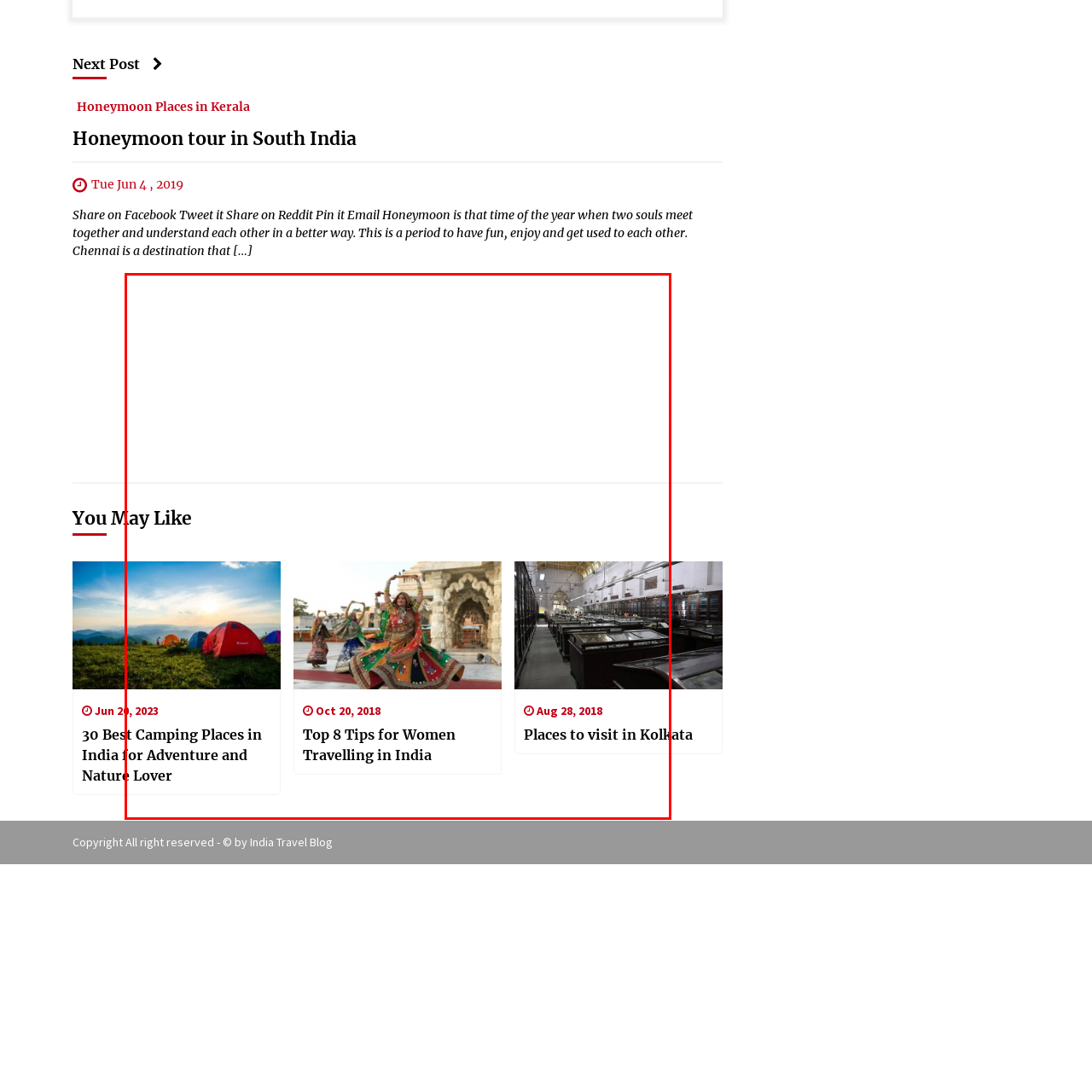Carefully examine the image inside the red box and generate a detailed caption for it.

The image features a vibrant landscape showcasing camping tents set against a backdrop of lush green mountains under a bright blue sky. This picturesque scene evokes a sense of adventure and tranquility, perfect for nature lovers and outdoor enthusiasts. Accompanying the image are related articles titled "30 Best Camping Places in India for Adventure and Nature Lover," "Top 8 Tips for Women Travelling in India," and "Places to visit in Kolkata," highlighting diverse travel interests and experiences.